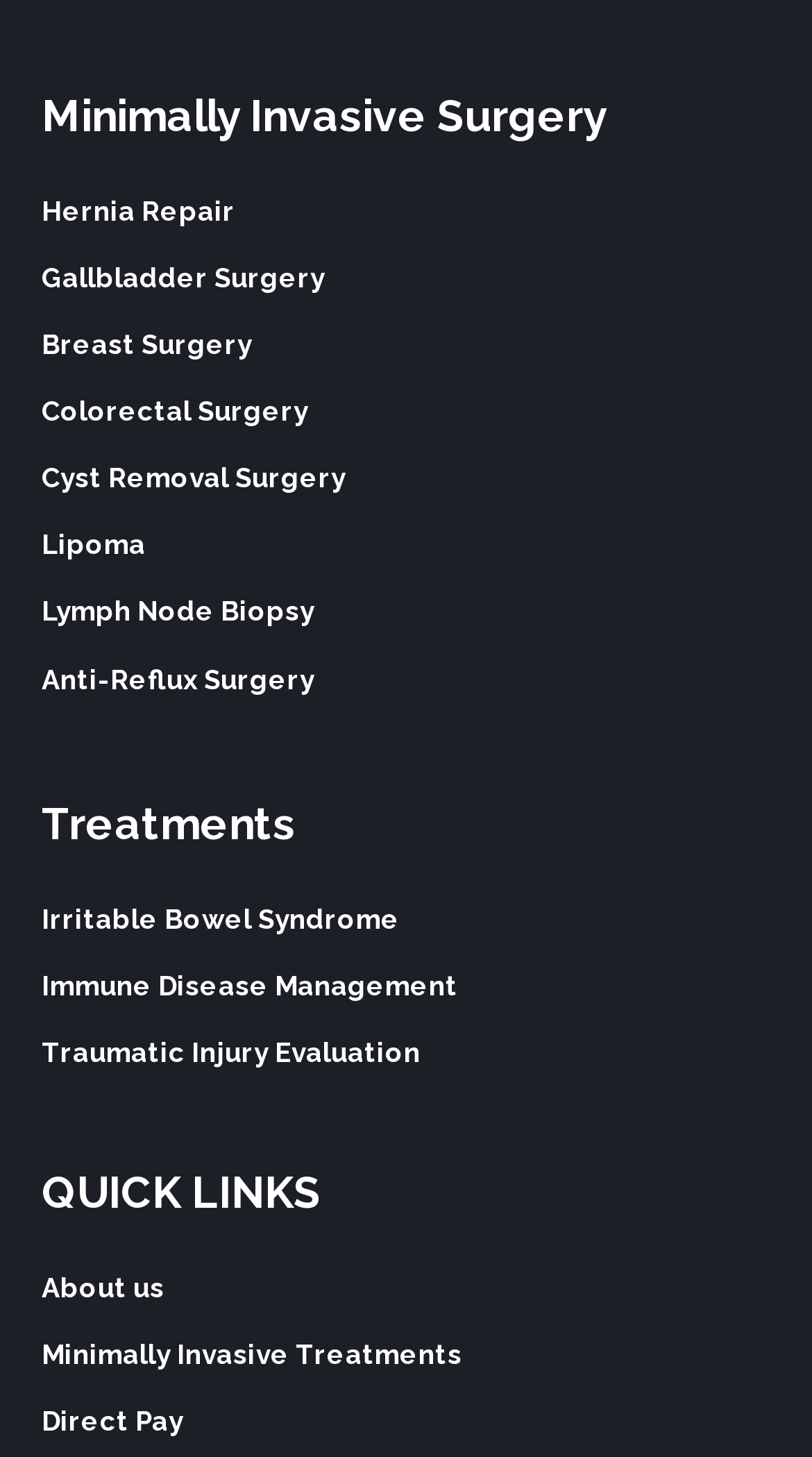Find and provide the bounding box coordinates for the UI element described with: "Lipoma".

[0.051, 0.364, 0.179, 0.385]